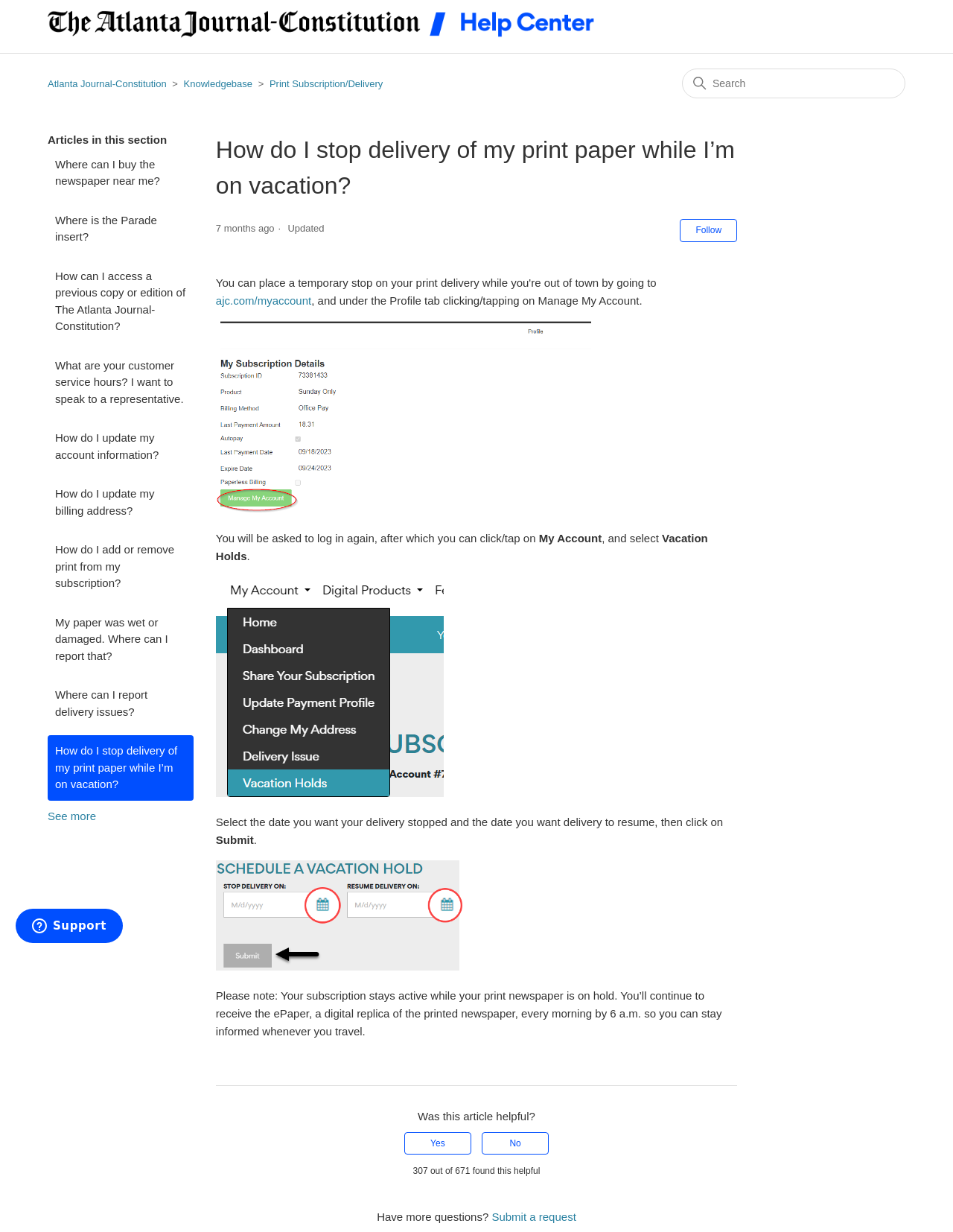Please provide a detailed answer to the question below based on the screenshot: 
What is the purpose of the 'Vacation Holds' feature?

The 'Vacation Holds' feature allows users to temporarily stop the delivery of their print newspaper while they are on vacation, and resume delivery when they return. This feature is useful for subscribers who want to pause their print delivery while they are away.